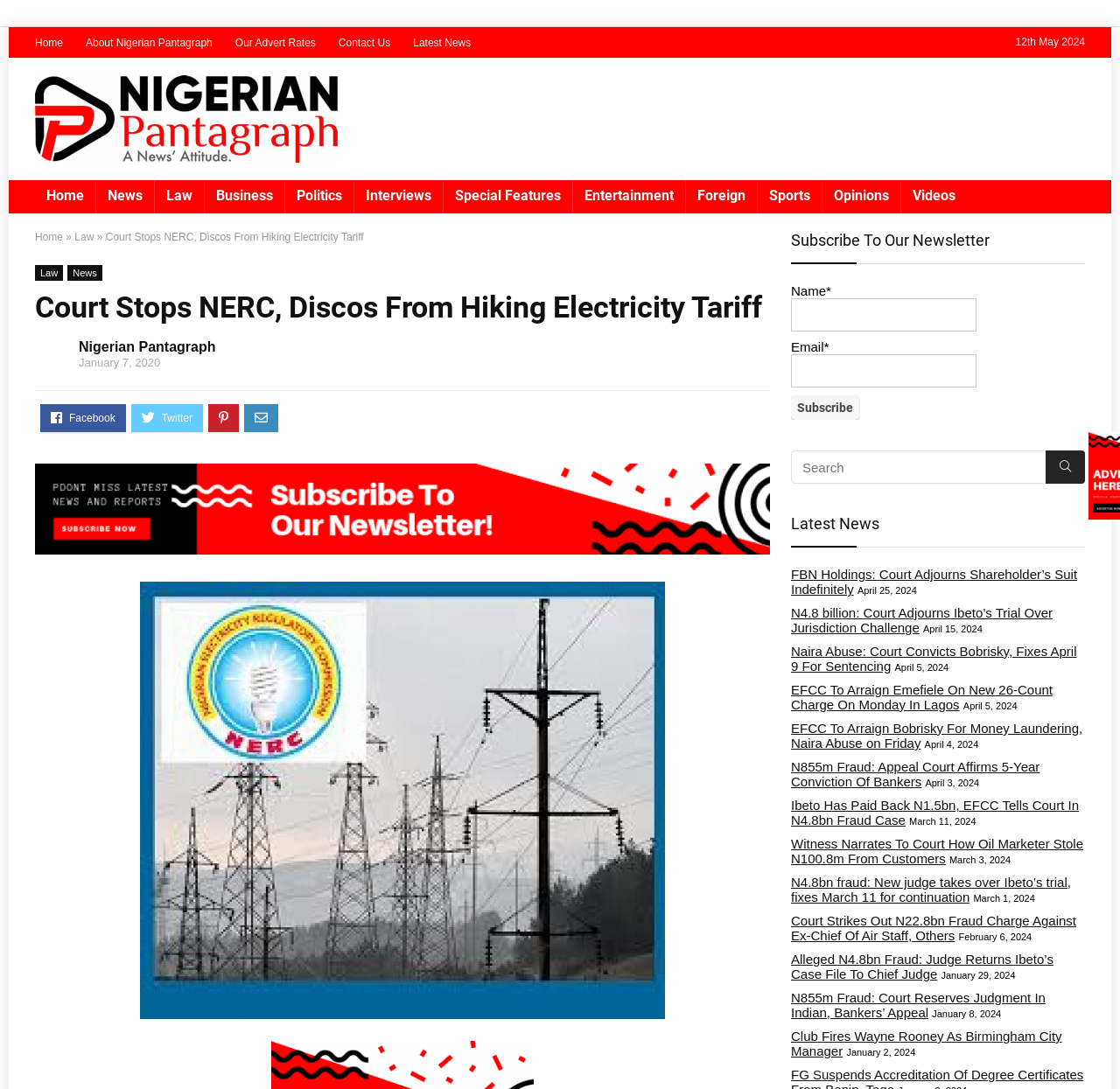What is the function of the button with the icon ''
Ensure your answer is thorough and detailed.

I found the function by looking at the search textbox and the button with the icon '' which is located next to the search textbox.